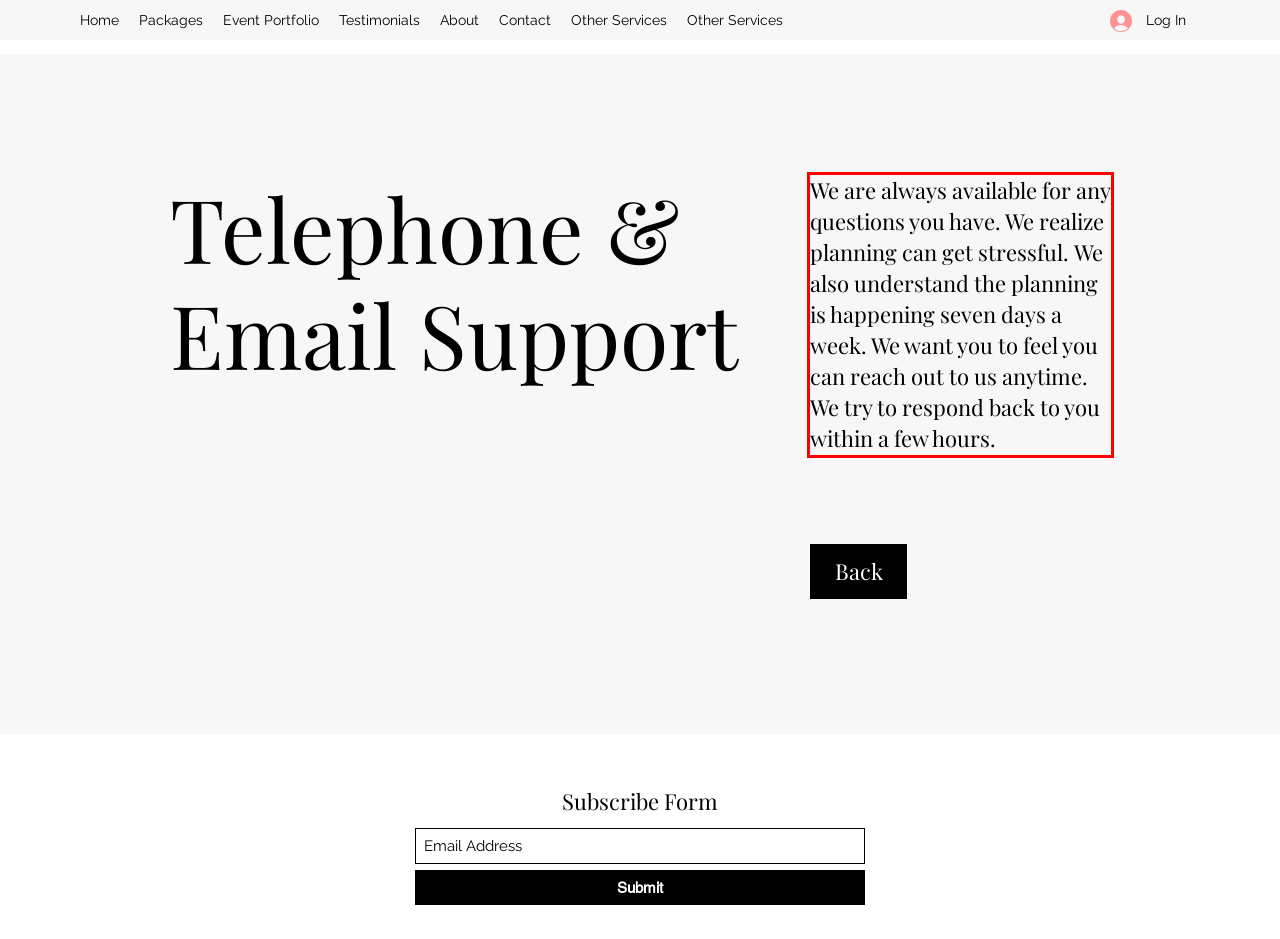Analyze the webpage screenshot and use OCR to recognize the text content in the red bounding box.

We are always available for any questions you have. We realize planning can get stressful. We also understand the planning is happening seven days a week. We want you to feel you can reach out to us anytime. We try to respond back to you within a few hours.